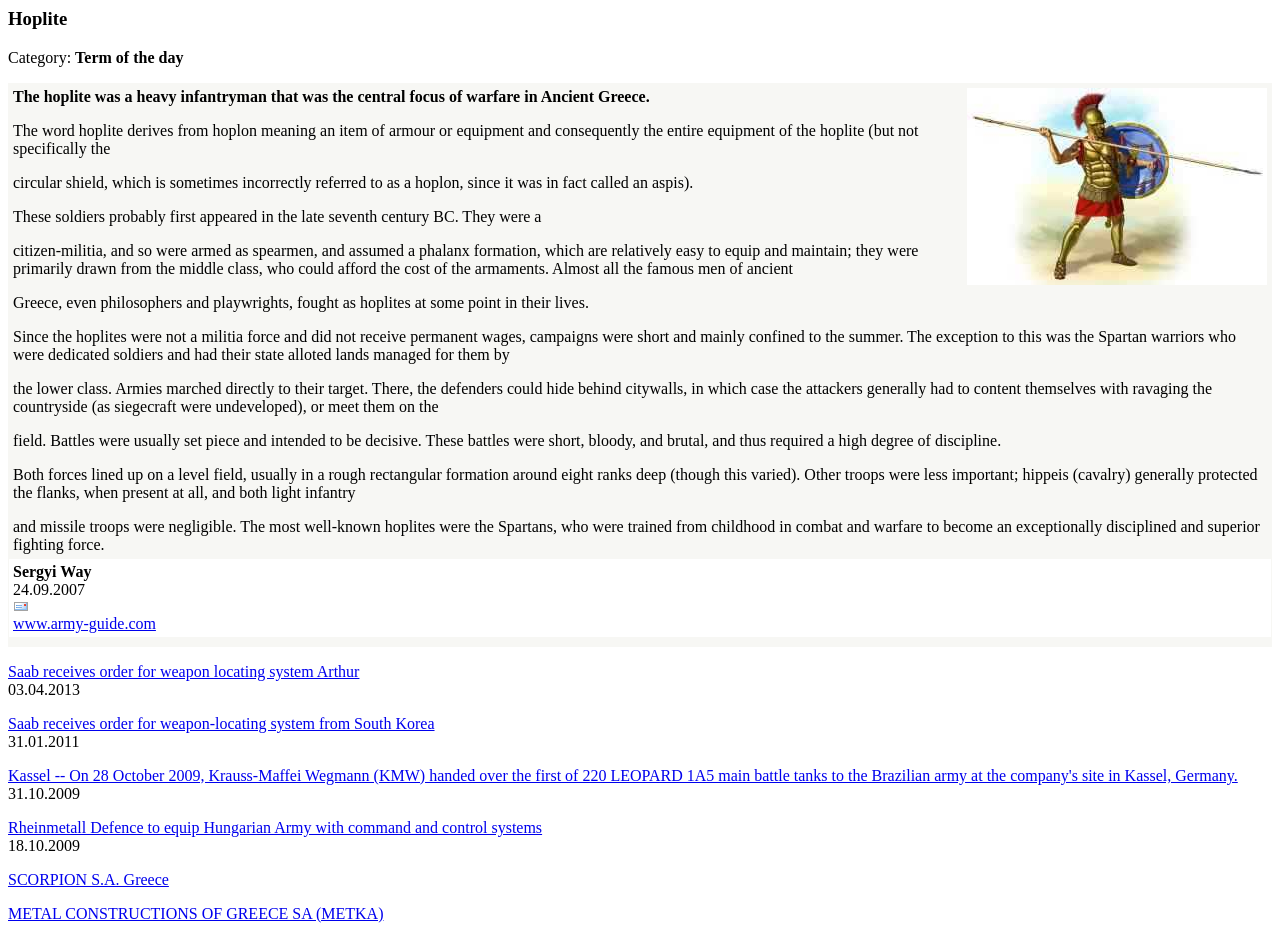Generate a comprehensive caption for the webpage you are viewing.

The webpage is about Hoplite, a heavy infantryman in Ancient Greece. At the top, there is a heading "Hoplite" followed by a label "Category:" and a subtitle "Term of the day". Below this, there is a table that occupies most of the page, with three rows. 

The first row of the table contains a long text describing the Hoplite, including their history, equipment, and battle tactics. This text is accompanied by an image of a Hoplite on the right side. 

The second row of the table has a grid cell with a text "Sergyi Way 24.09.2007 www.army-guide.com" and a link with an image. 

The third row of the table is empty. 

Below the table, there are several news articles or links, each with a date and a brief description. These links are arranged vertically, with the most recent one at the top. The articles are about various military-related topics, such as weapon systems, tanks, and command and control systems.